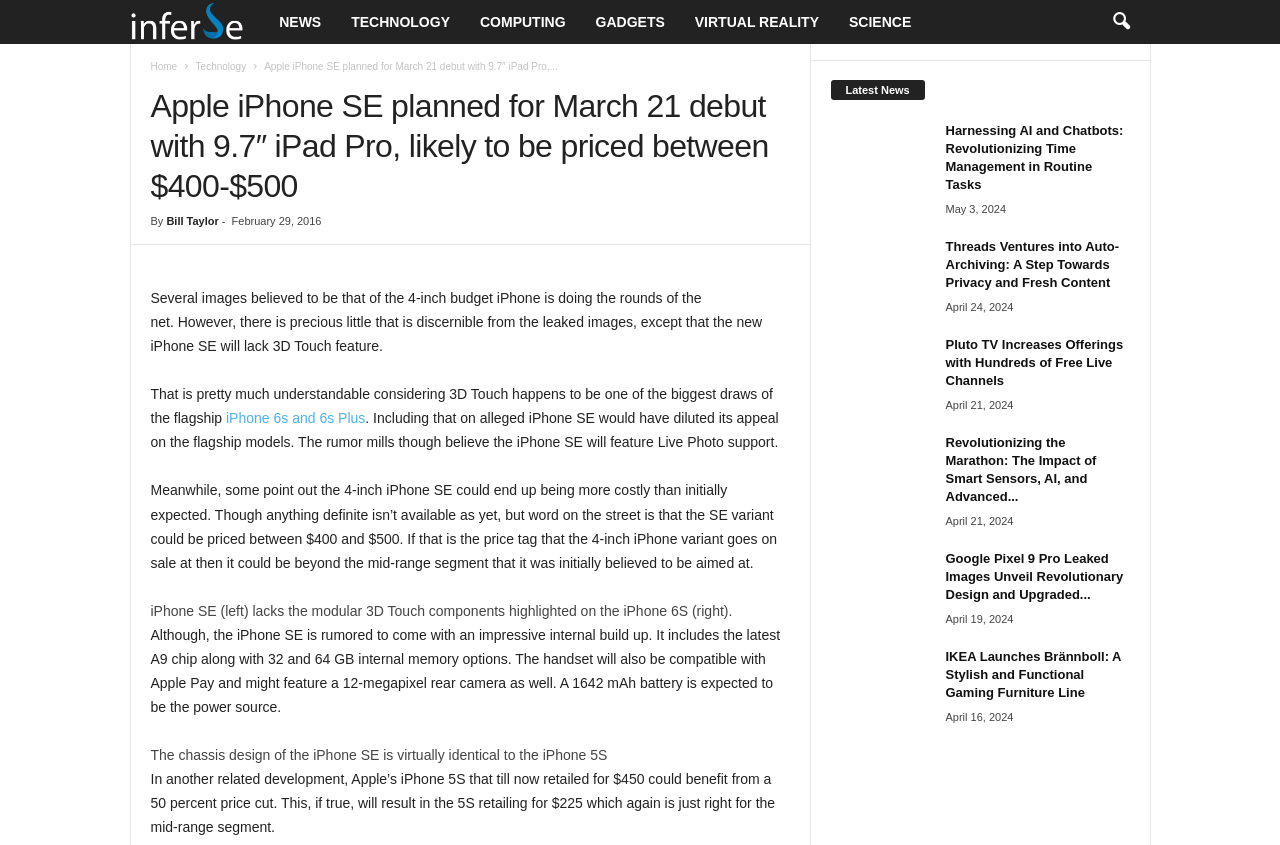Identify and extract the heading text of the webpage.

Apple iPhone SE planned for March 21 debut with 9.7″ iPad Pro, likely to be priced between $400-$500